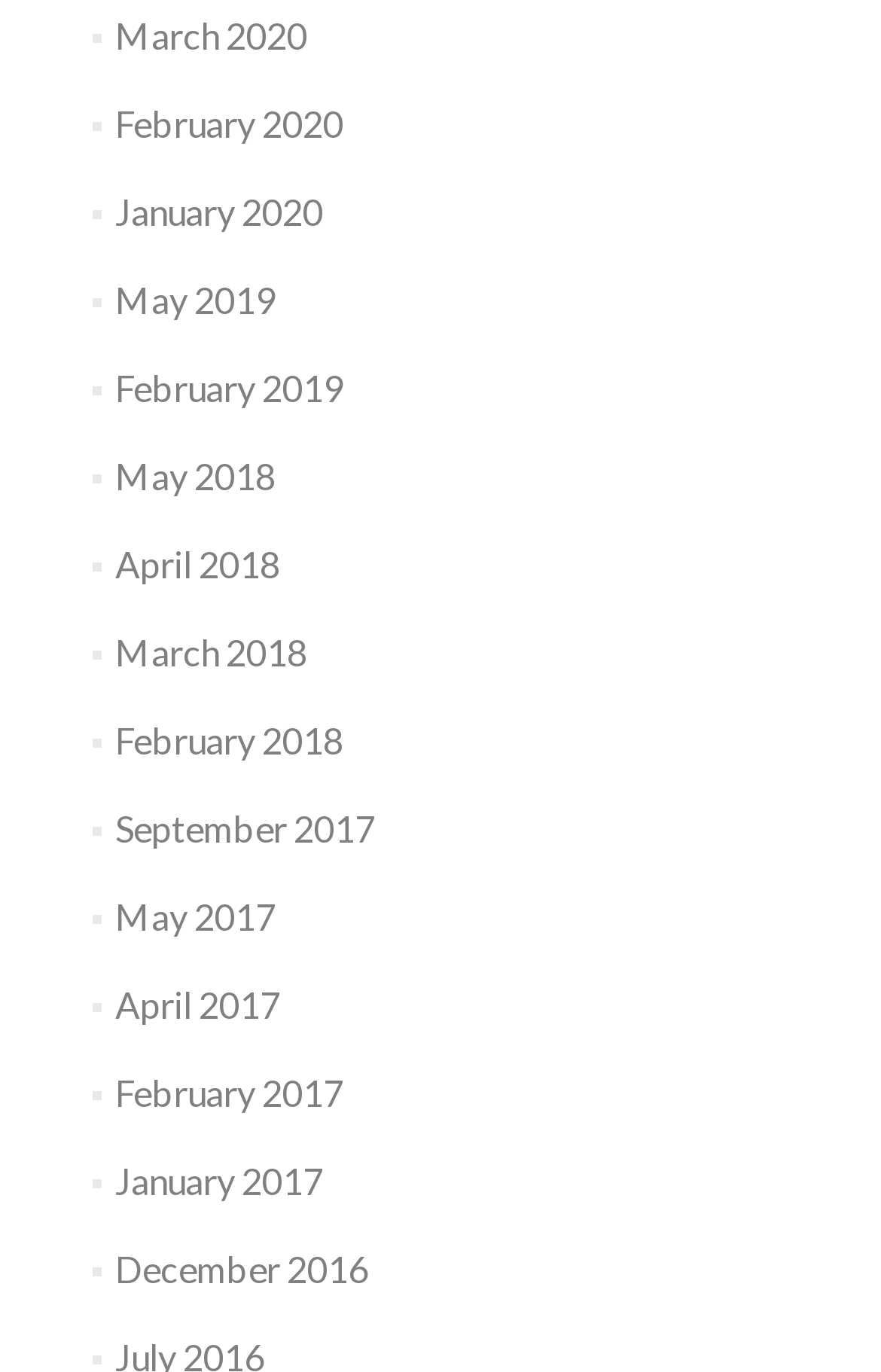What is the latest month and year available on this webpage?
Can you provide a detailed and comprehensive answer to the question?

I looked at the links on the webpage and found that the latest month and year available is March 2020, which is the first link on the list.